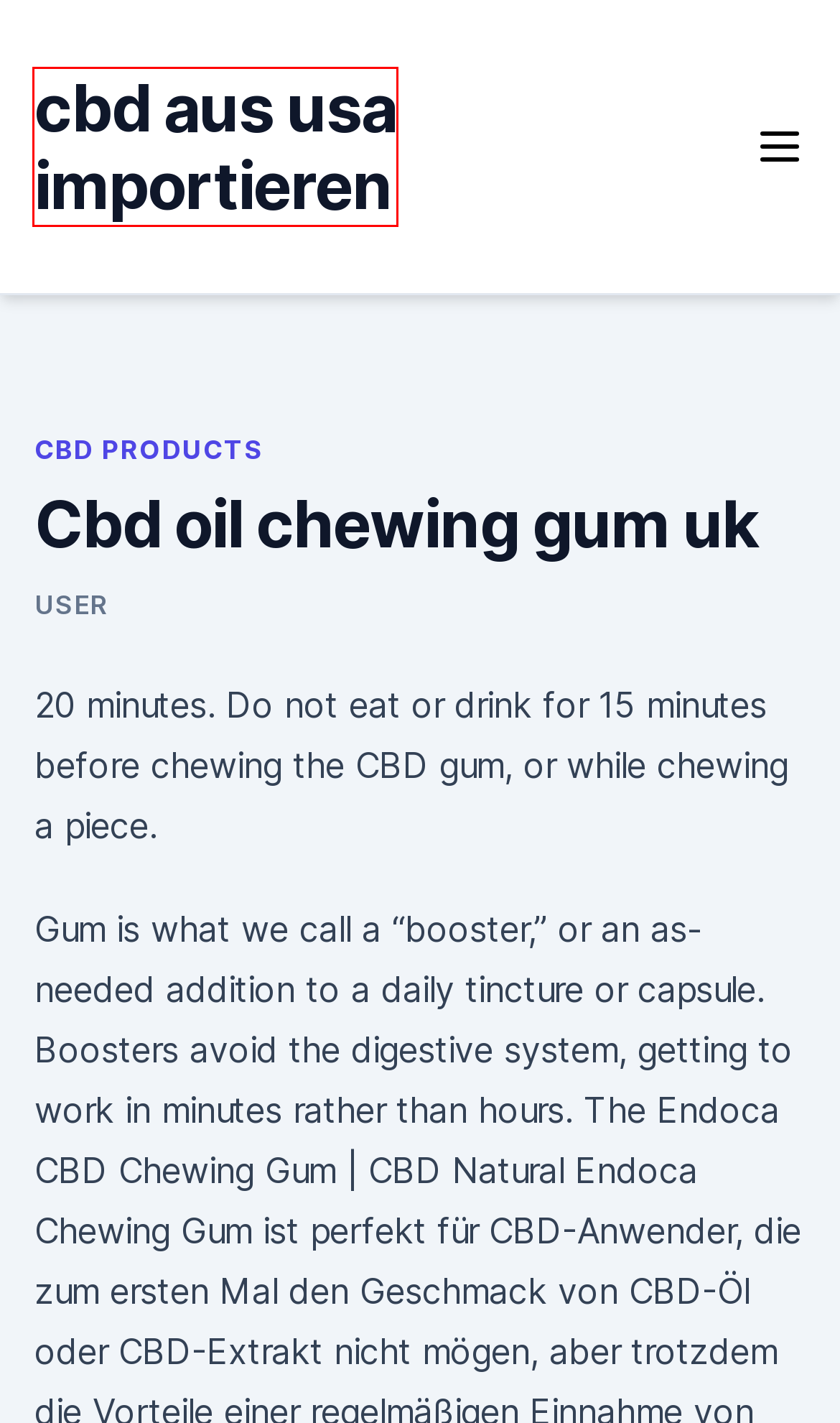You are given a screenshot of a webpage within which there is a red rectangle bounding box. Please choose the best webpage description that matches the new webpage after clicking the selected element in the bounding box. Here are the options:
A. ♠️ tennis en direct tv france 2 - La Guincheuse
B. Cbd dosis für bluthochdruck
C. Gastritis schmerzlinderung während der schwangerschaft
D. cbd aus usa importieren - antistressbvjsk.netlify.app
E. Wohlfühlen, wohlfühlen
F. Mexico cbd oil law
G. CBD Products
H. 😴 ProtonVPN, instala el CLI de este servicio VPN en Ubuntu

D